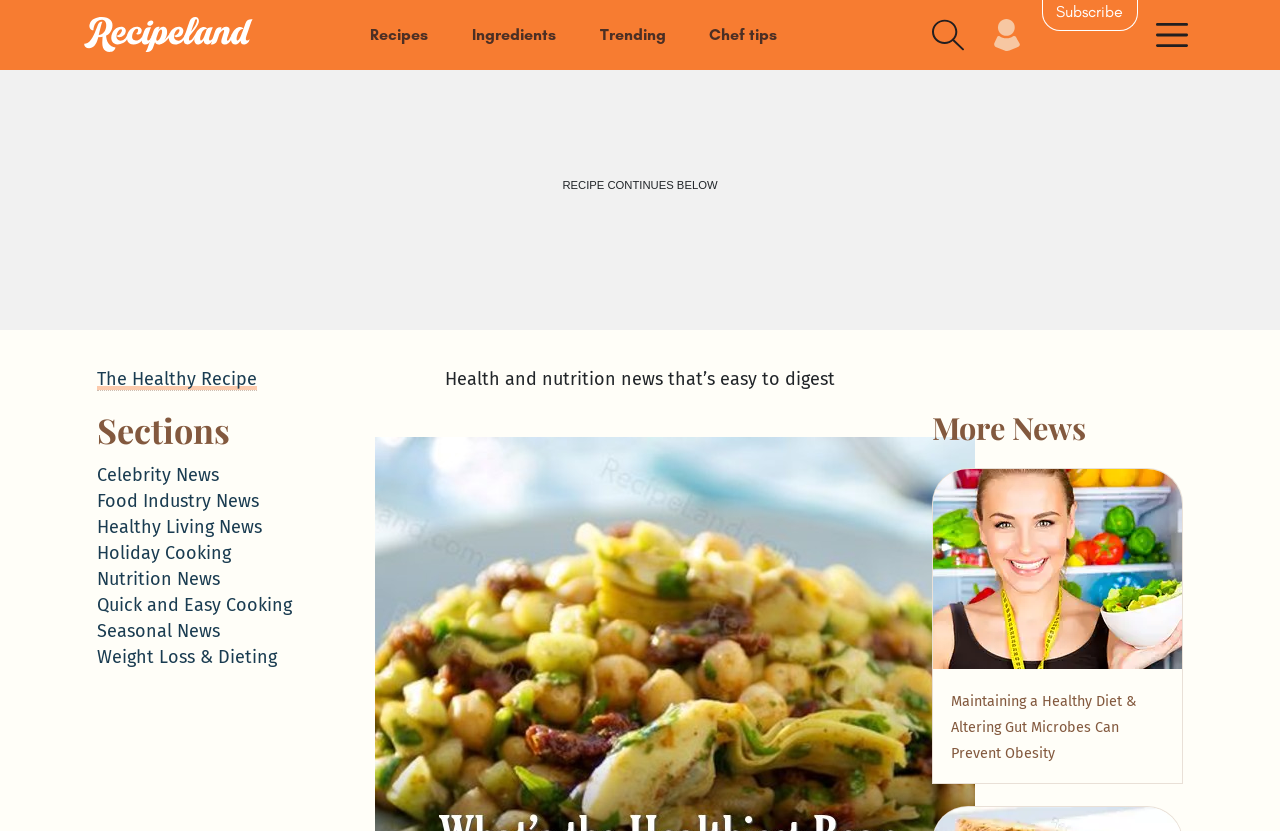Provide a one-word or one-phrase answer to the question:
What is the topic of the image on the webpage?

Maintaining a Healthy Diet and Altering Gut Microbes Can Prevent Obesity